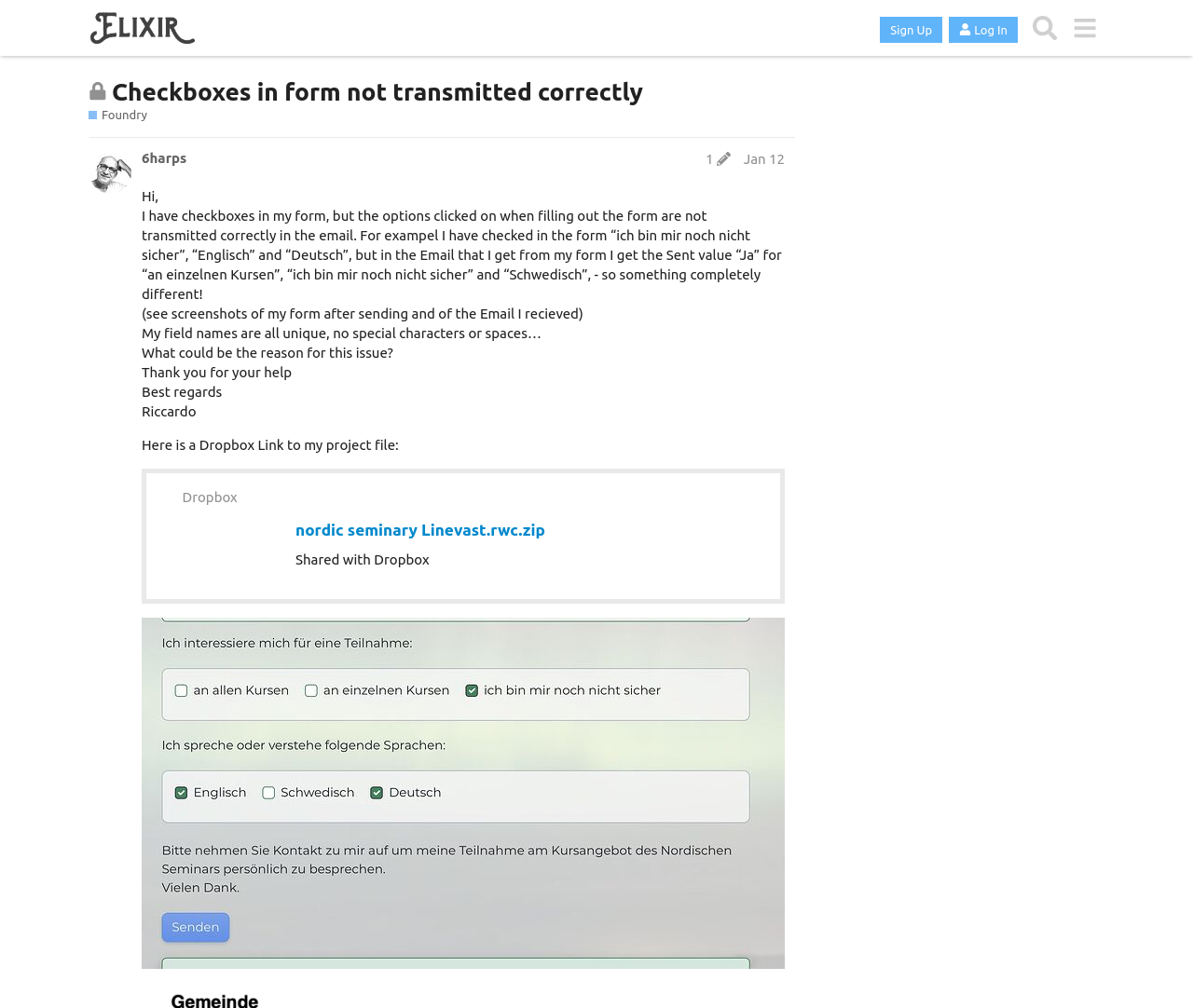What is the purpose of the Dropbox link provided?
By examining the image, provide a one-word or phrase answer.

To share project file